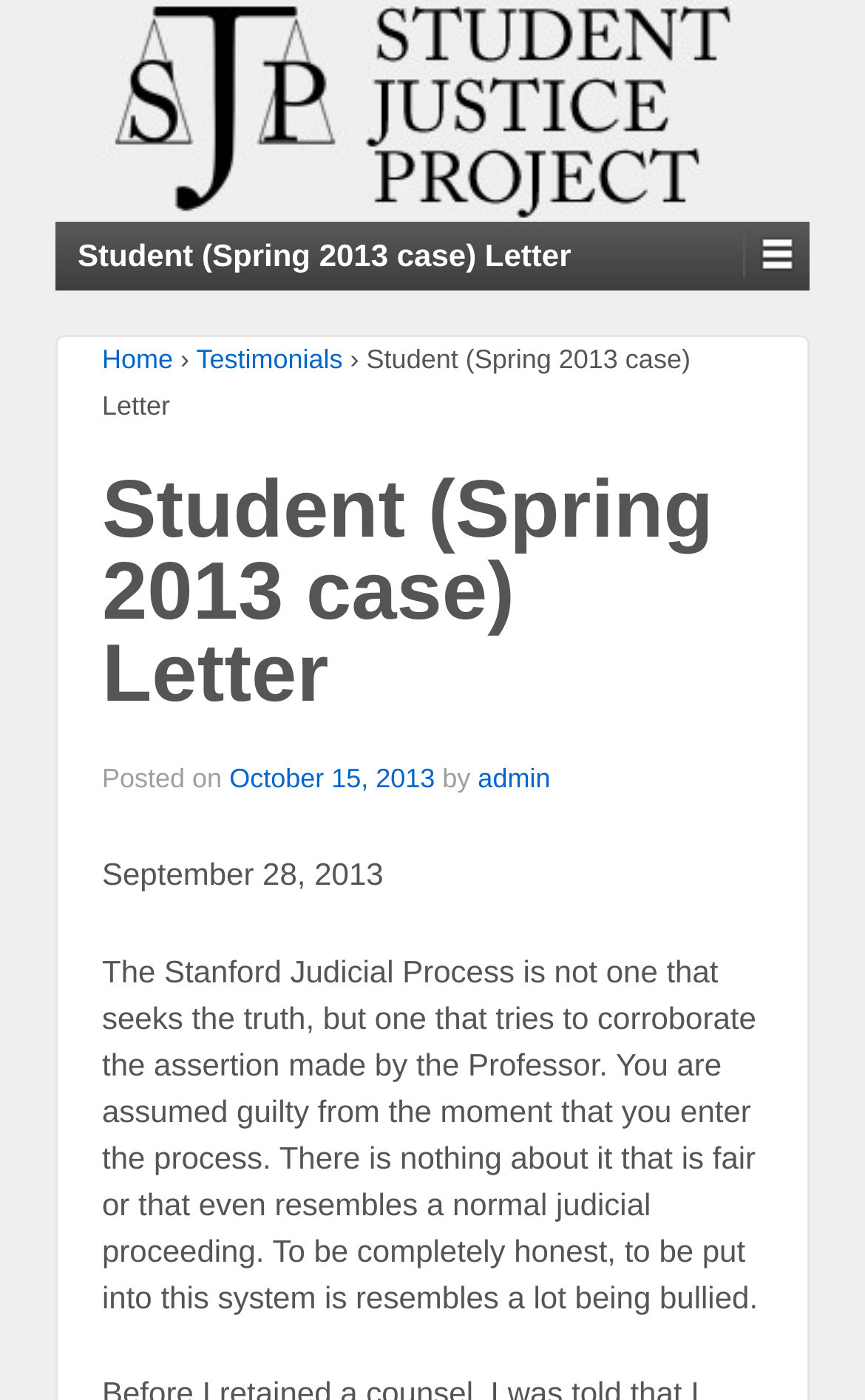Provide your answer in one word or a succinct phrase for the question: 
How many links are there in the top navigation bar?

3